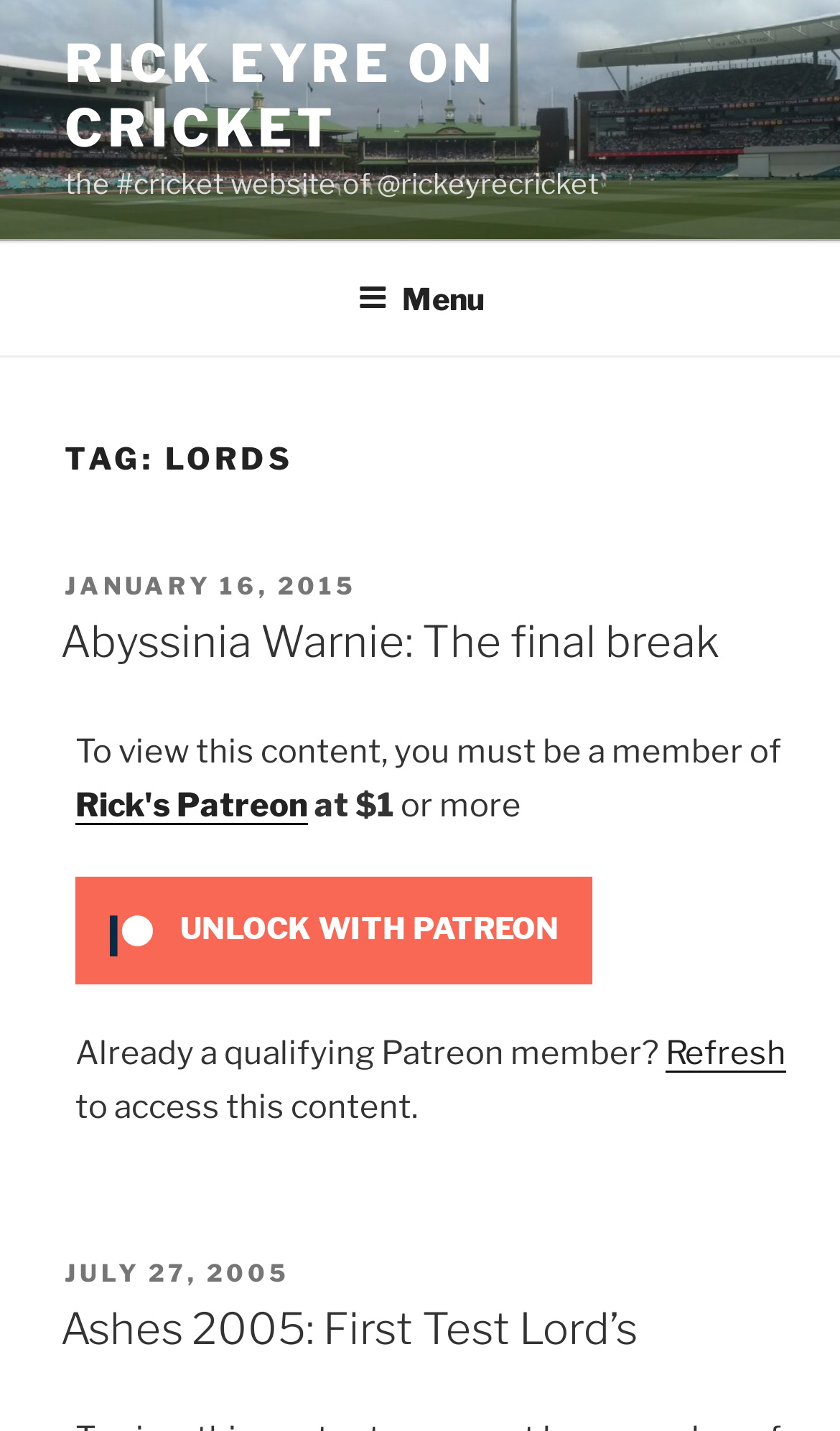How much does it cost to unlock content on Patreon?
Refer to the image and give a detailed answer to the question.

The cost to unlock content on Patreon can be determined by looking at the static text element that says 'at $1' and another static text element that says 'or more'. This suggests that the minimum cost to unlock content on Patreon is $1, but it could be more.